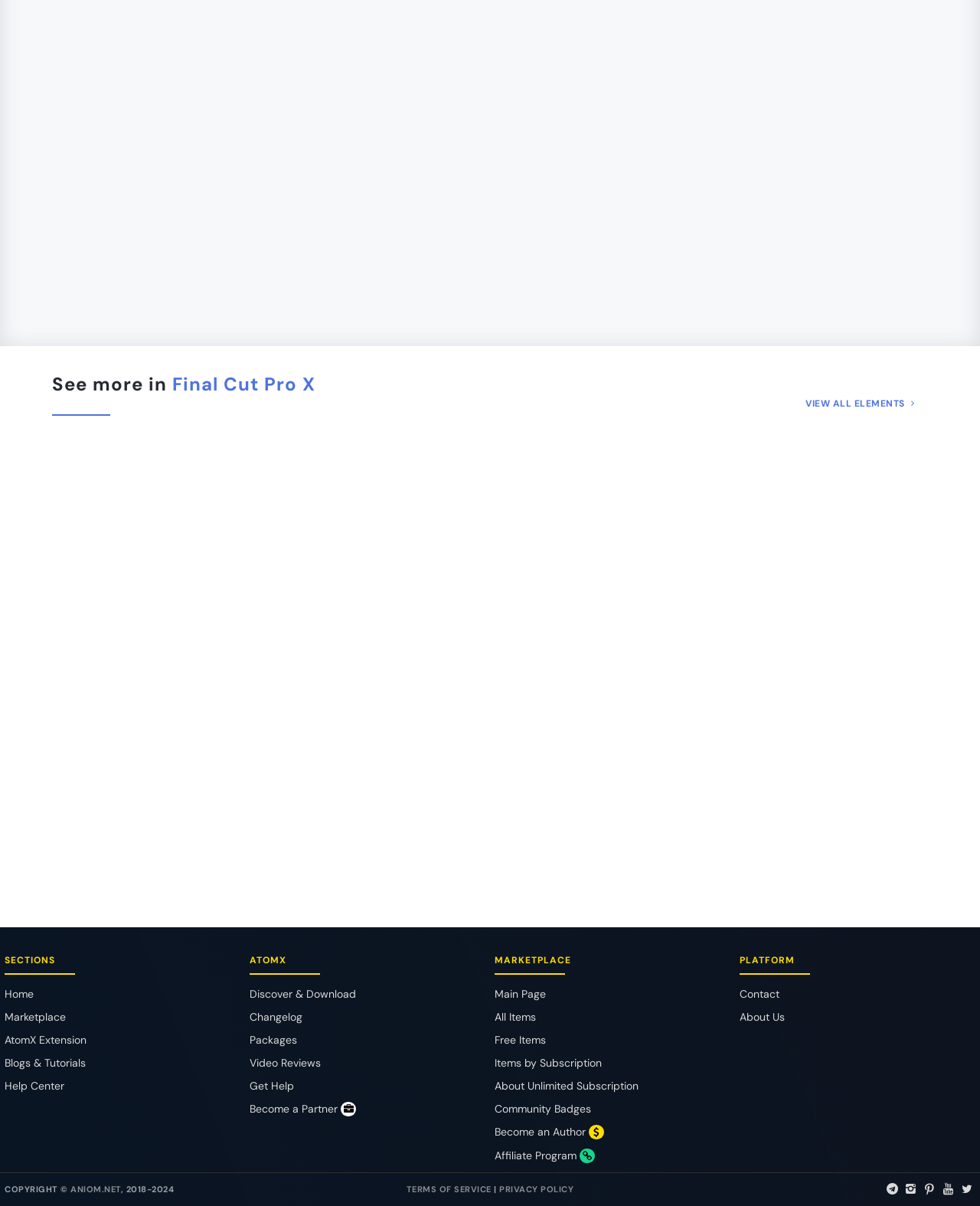Please identify the bounding box coordinates of the element's region that should be clicked to execute the following instruction: "Click on Kinetic Typography". The bounding box coordinates must be four float numbers between 0 and 1, i.e., [left, top, right, bottom].

[0.103, 0.014, 0.213, 0.027]